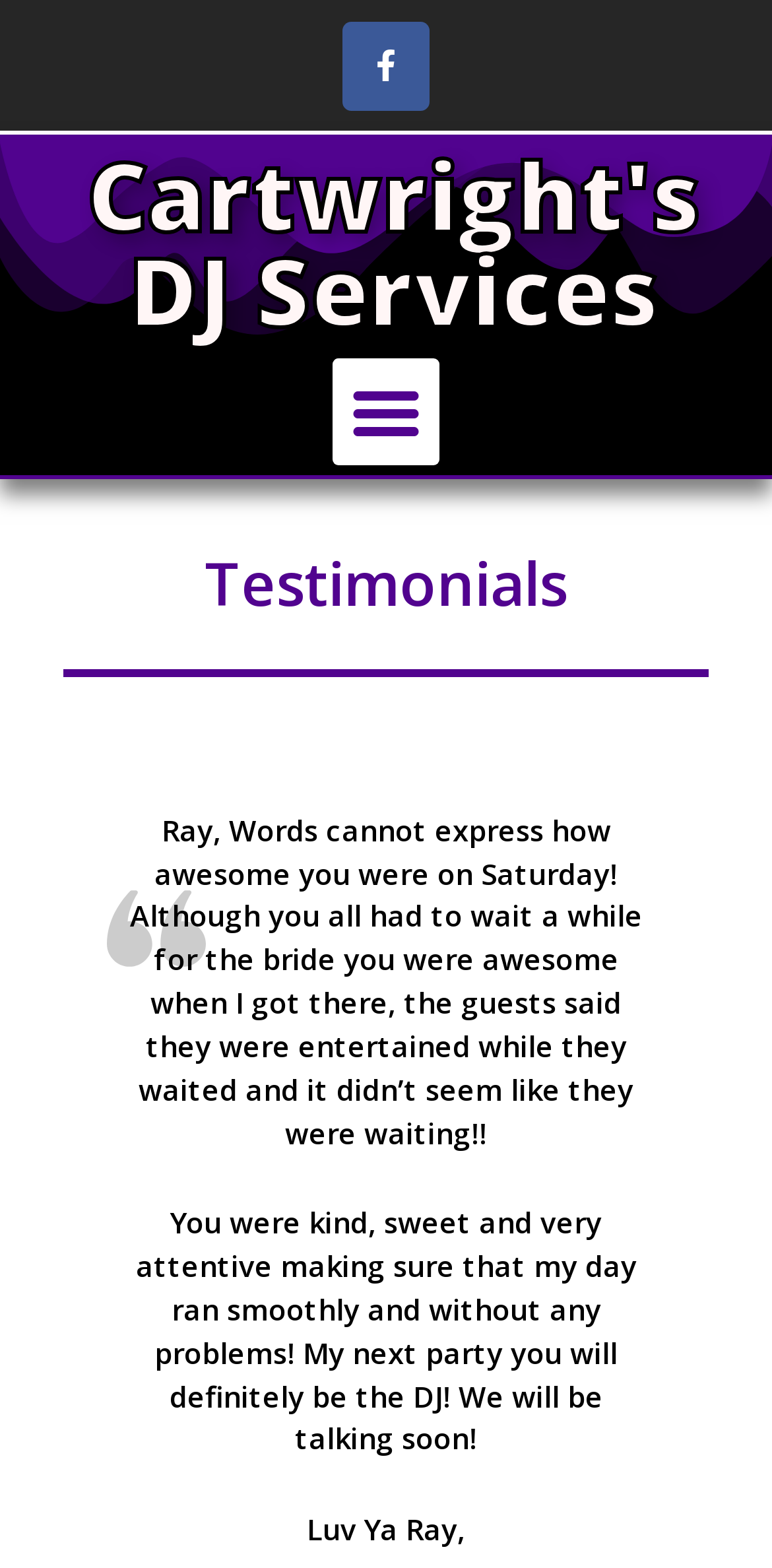Determine the main headline of the webpage and provide its text.

Cartwright's DJ Services